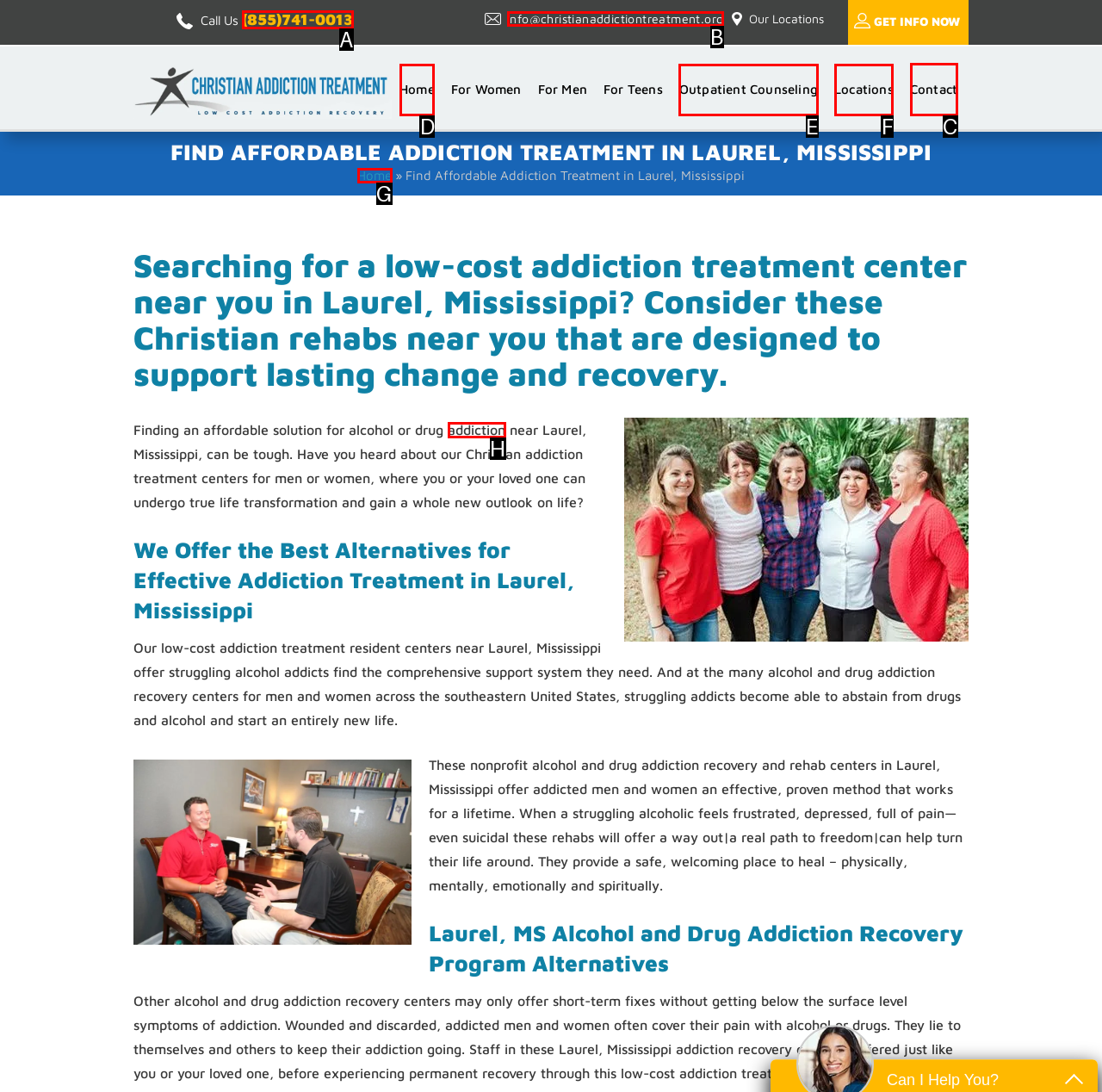Choose the letter of the UI element necessary for this task: Contact us
Answer with the correct letter.

C